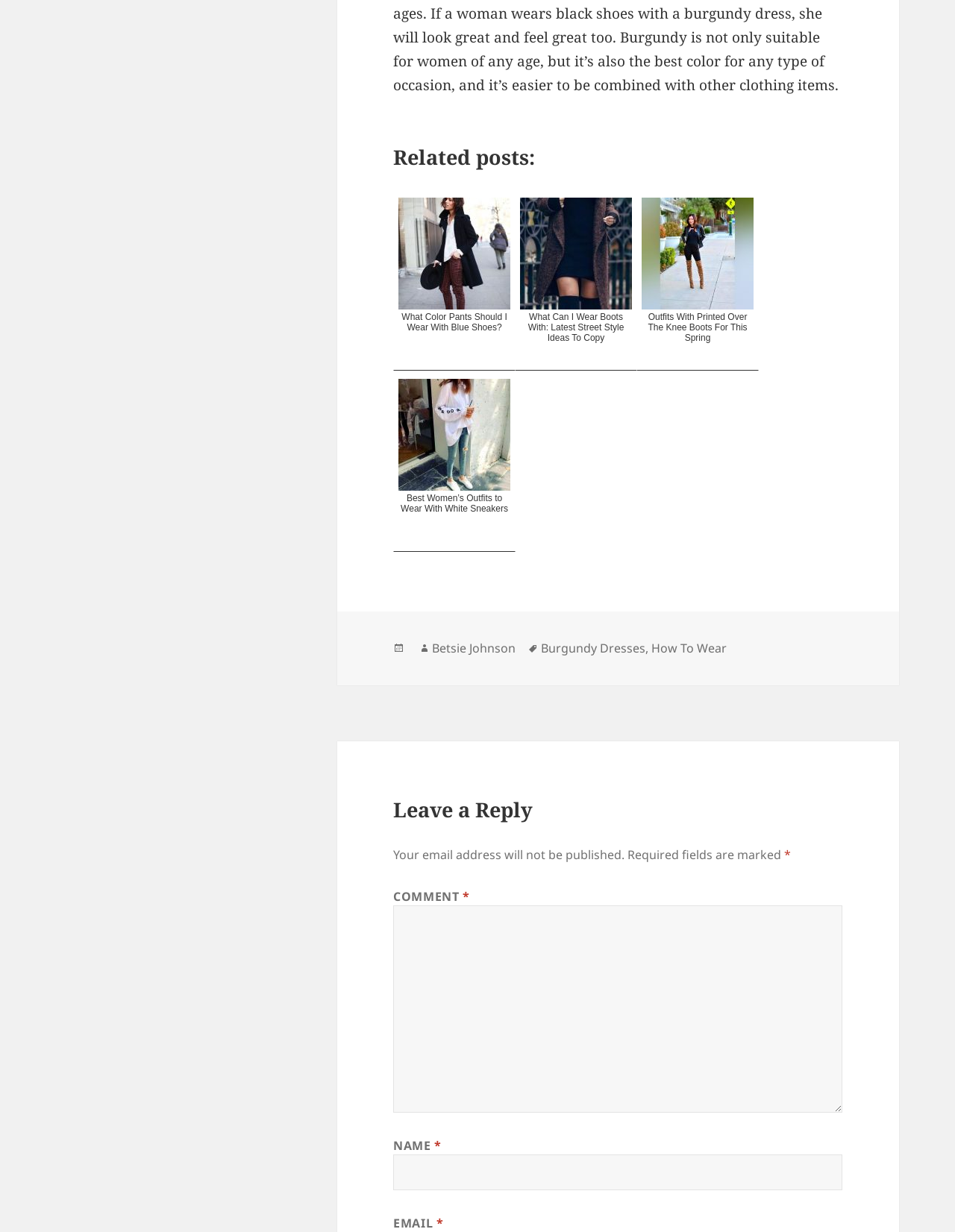Please answer the following question as detailed as possible based on the image: 
What are the tags of the article?

I found the tags in the footer section, where it says 'Tags' followed by two links: 'Burgundy Dresses' and 'How To Wear'.